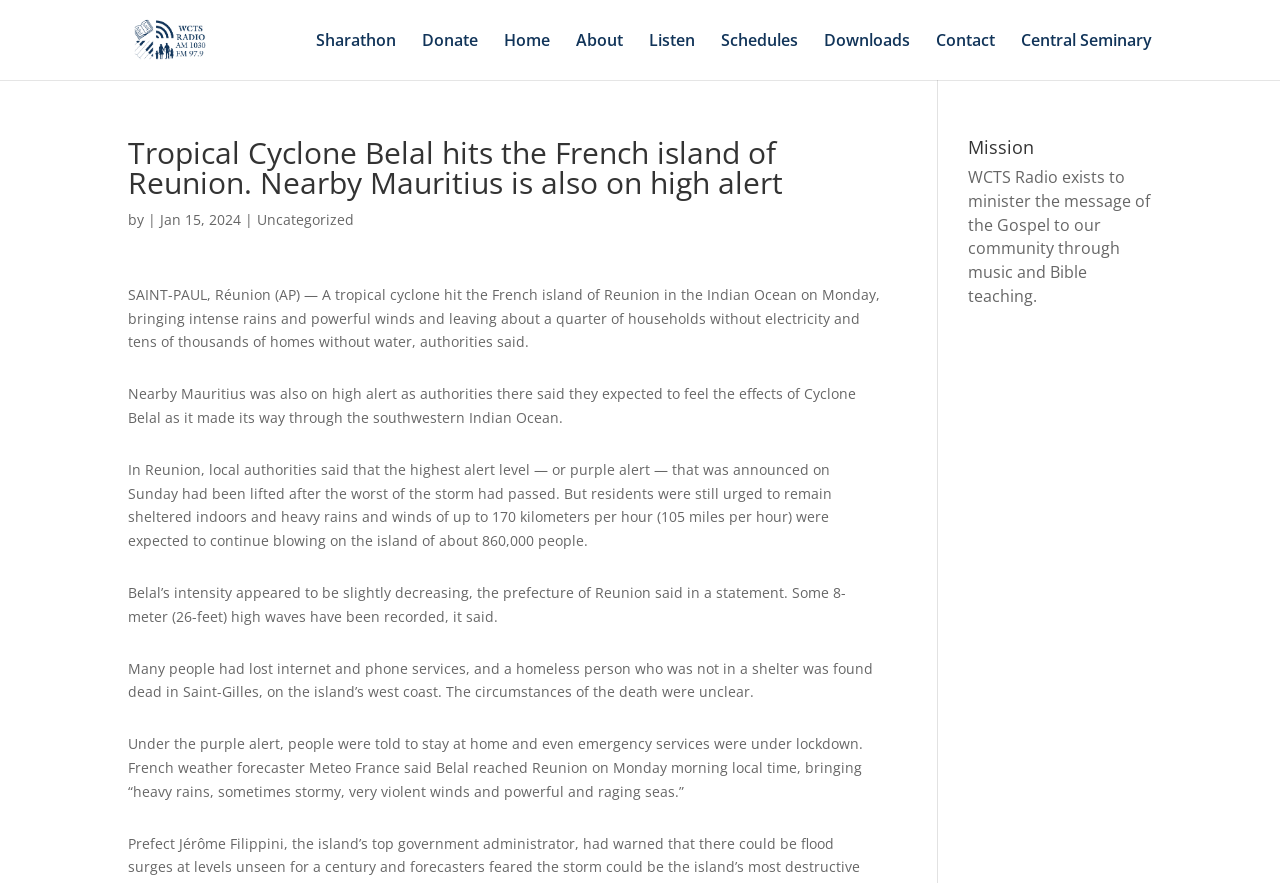What is the name of the cyclone?
Using the image as a reference, answer the question with a short word or phrase.

Cyclone Belal